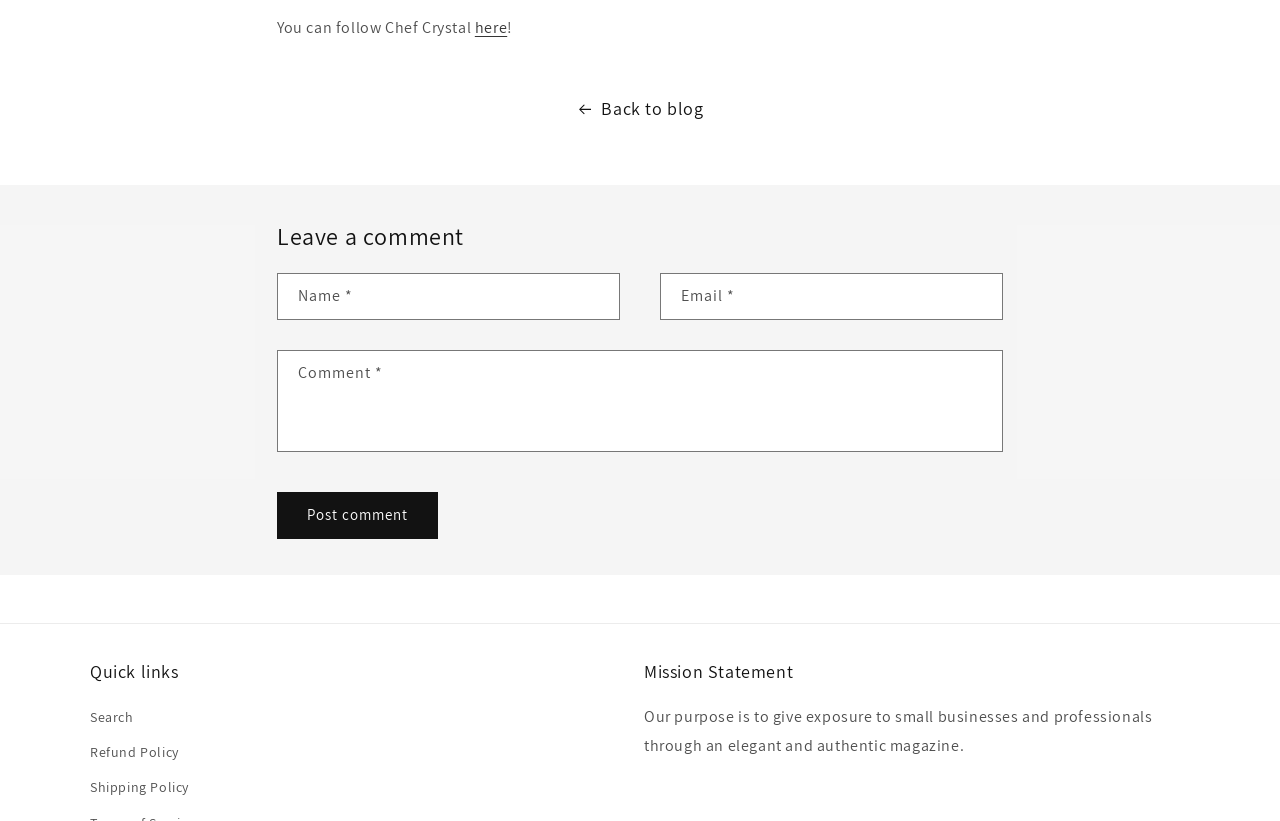Determine the bounding box coordinates for the area you should click to complete the following instruction: "Follow Chef Crystal".

[0.216, 0.021, 0.371, 0.047]